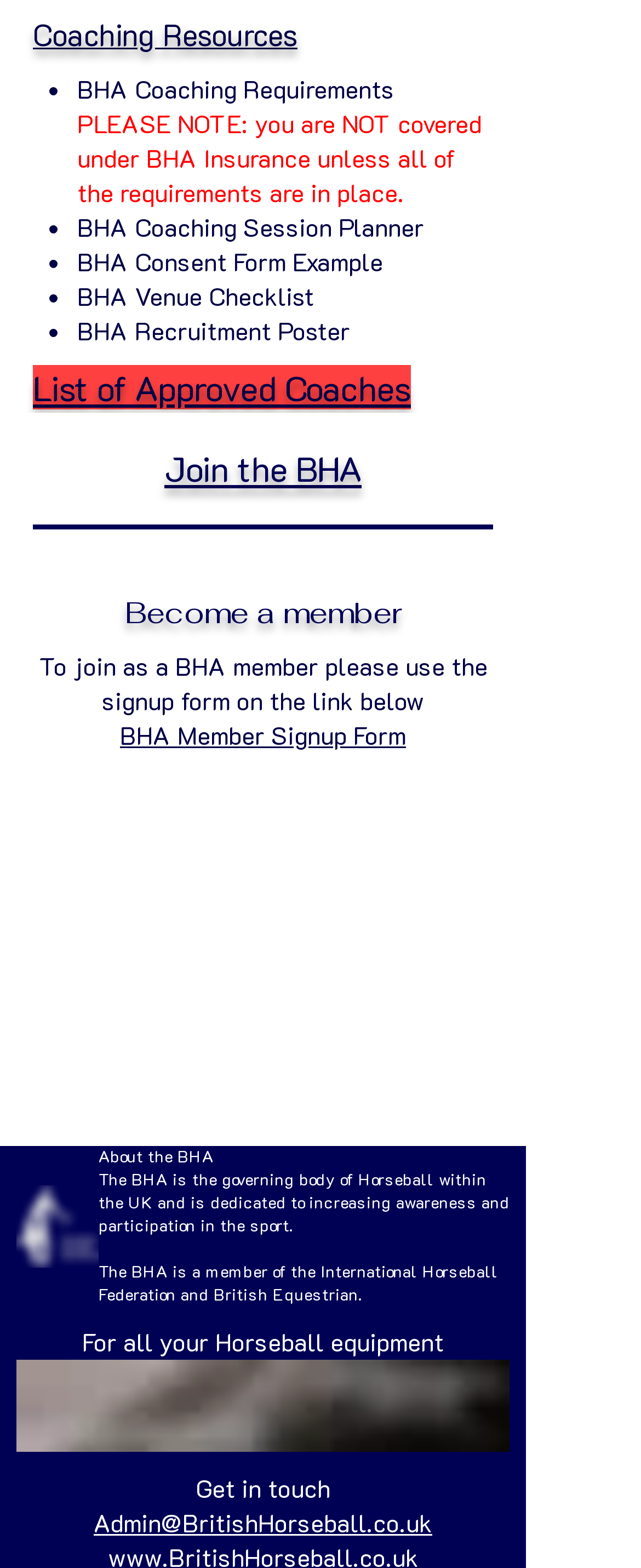Please identify the bounding box coordinates of the element I should click to complete this instruction: 'Contact admin'. The coordinates should be given as four float numbers between 0 and 1, like this: [left, top, right, bottom].

[0.146, 0.96, 0.674, 0.981]